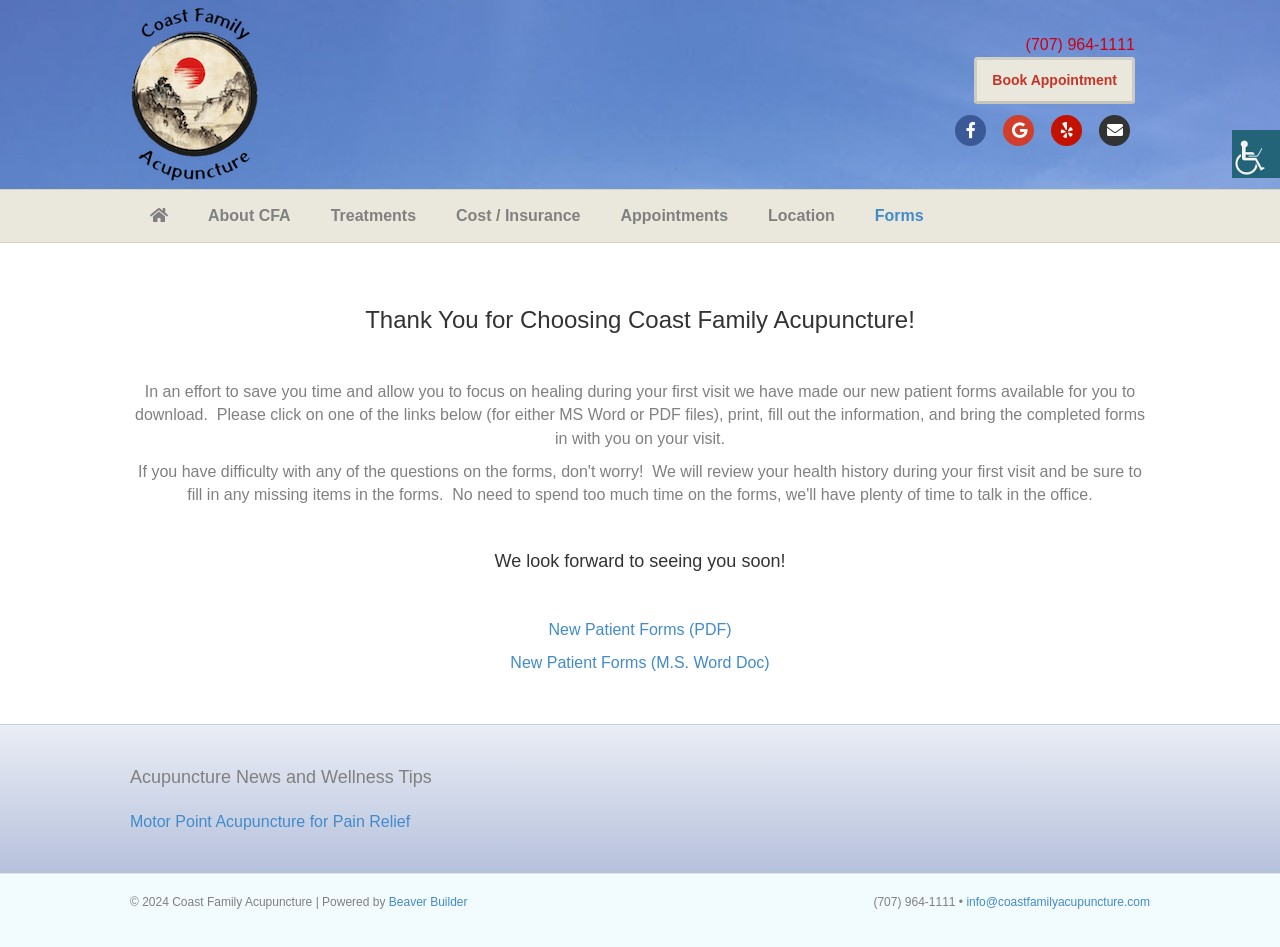Please find the bounding box coordinates (top-left x, top-left y, bottom-right x, bottom-right y) in the screenshot for the UI element described as follows: Forms

[0.668, 0.201, 0.737, 0.256]